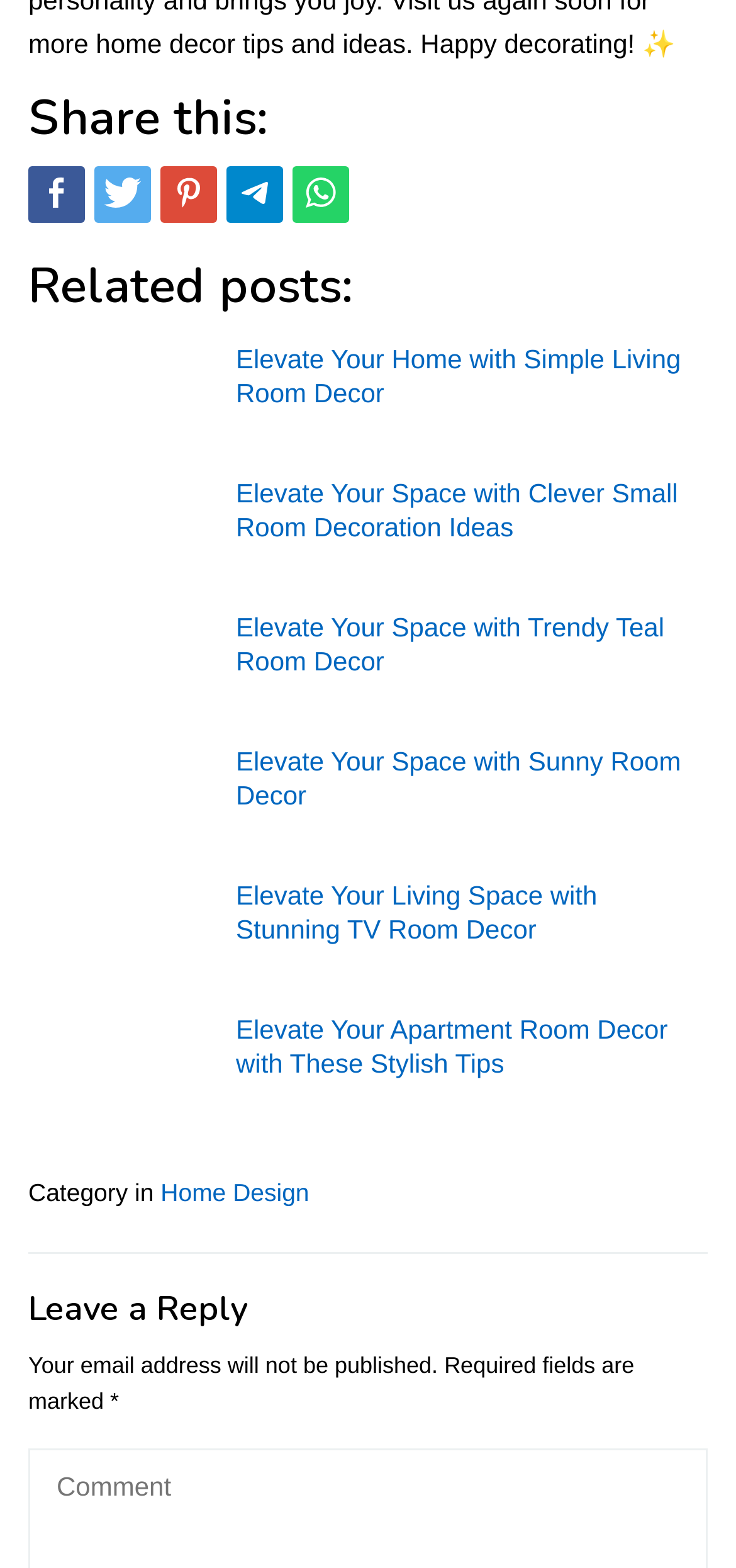What is the purpose of the 'Leave a Reply' section?
Please ensure your answer is as detailed and informative as possible.

The 'Leave a Reply' section is likely for users to comment on the article, as it has a note stating 'Your email address will not be published' and 'Required fields are marked'.